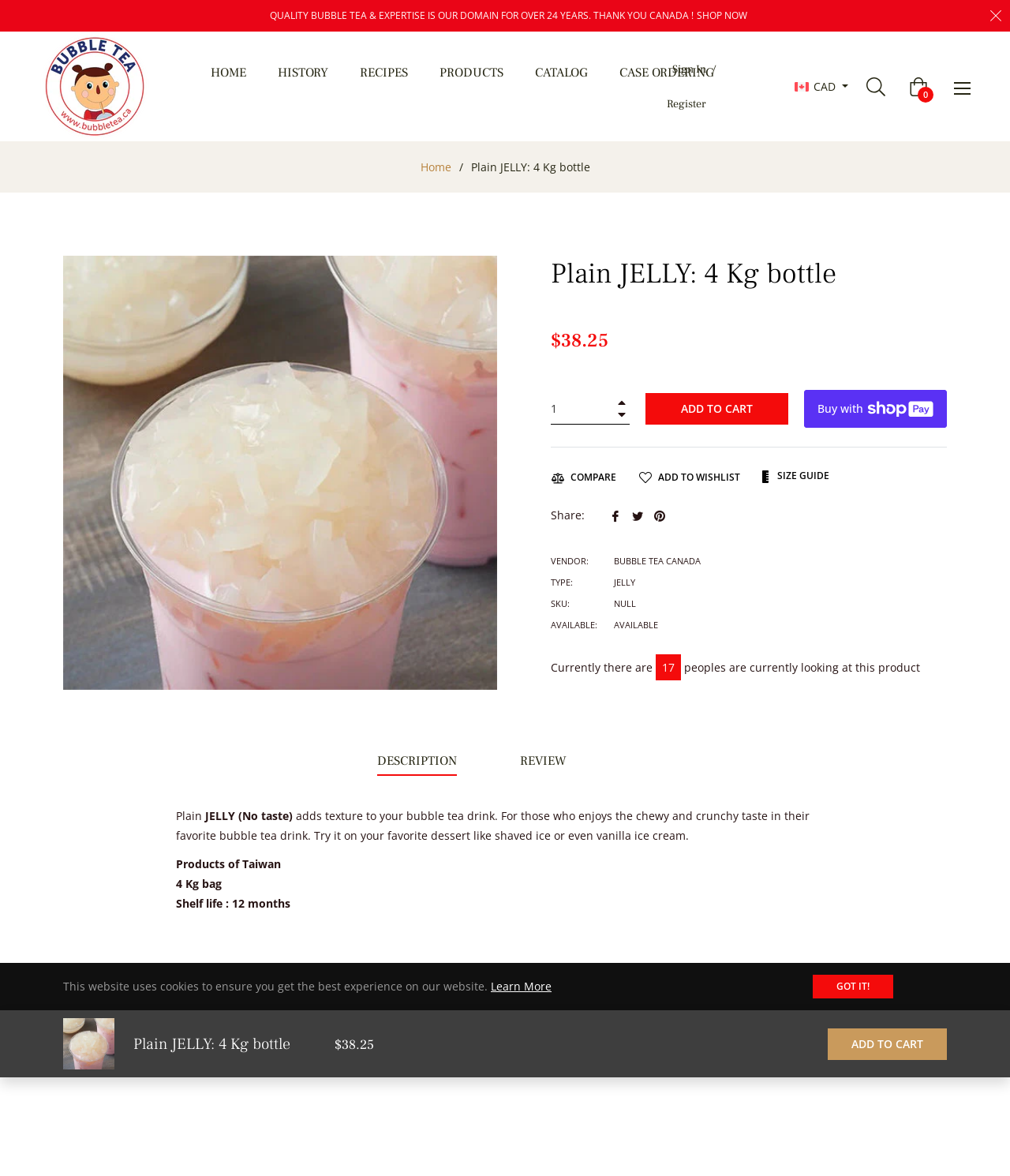Using the webpage screenshot and the element description CASE ORDERING, determine the bounding box coordinates. Specify the coordinates in the format (top-left x, top-left y, bottom-right x, bottom-right y) with values ranging from 0 to 1.

[0.597, 0.027, 0.722, 0.097]